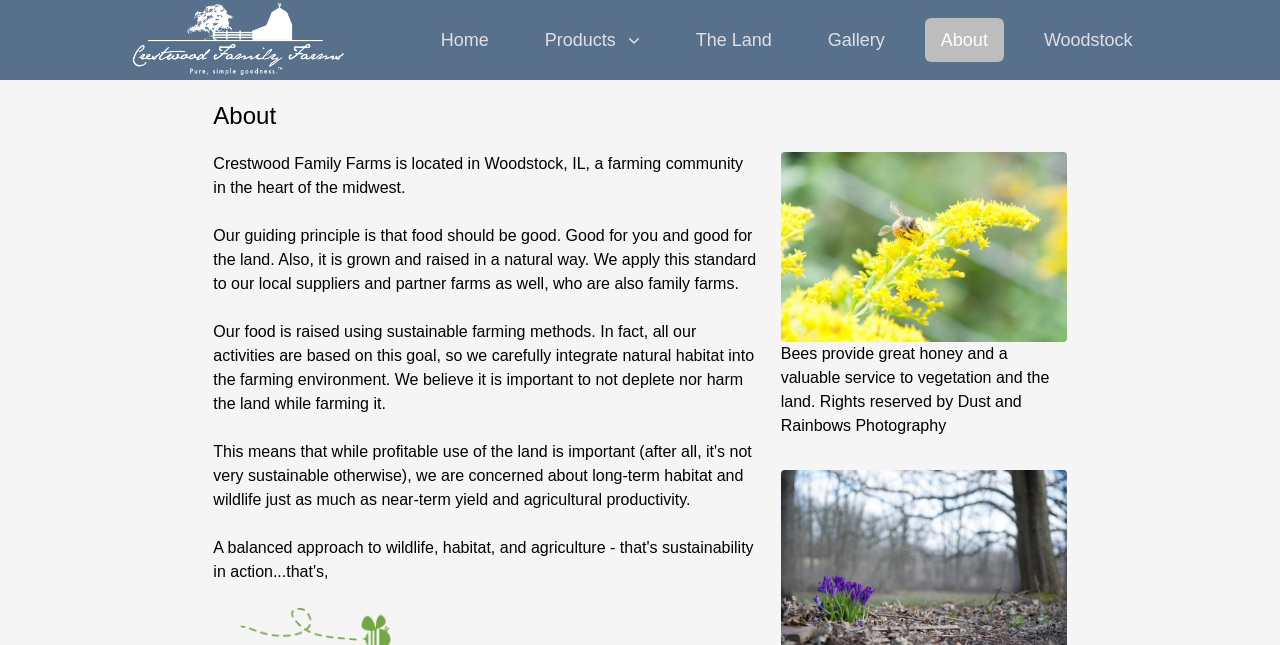Offer an extensive depiction of the webpage and its key elements.

The webpage appears to be the homepage of Crestwood Family Farms, a farming community in Woodstock, IL. At the top left of the page, there is a small image, likely a logo. Next to it, there are five navigation links: "Home", "Products", "The Land", "Gallery", and "About", which are aligned horizontally and take up about half of the page's width.

Below the navigation links, there is a brief introduction to Crestwood Family Farms, which is a farming community in the heart of the Midwest. This text is followed by two paragraphs that describe the farm's guiding principles, which emphasize the importance of sustainable and natural farming methods that are good for both people and the land.

On the right side of the page, there is a larger image, possibly showcasing the farm's activities or products. Below this image, there is a caption that mentions the importance of bees in the ecosystem and provides a photo credit to Dust and Rainbows Photography.

Overall, the webpage has a simple and clean layout, with a focus on conveying the farm's values and mission.